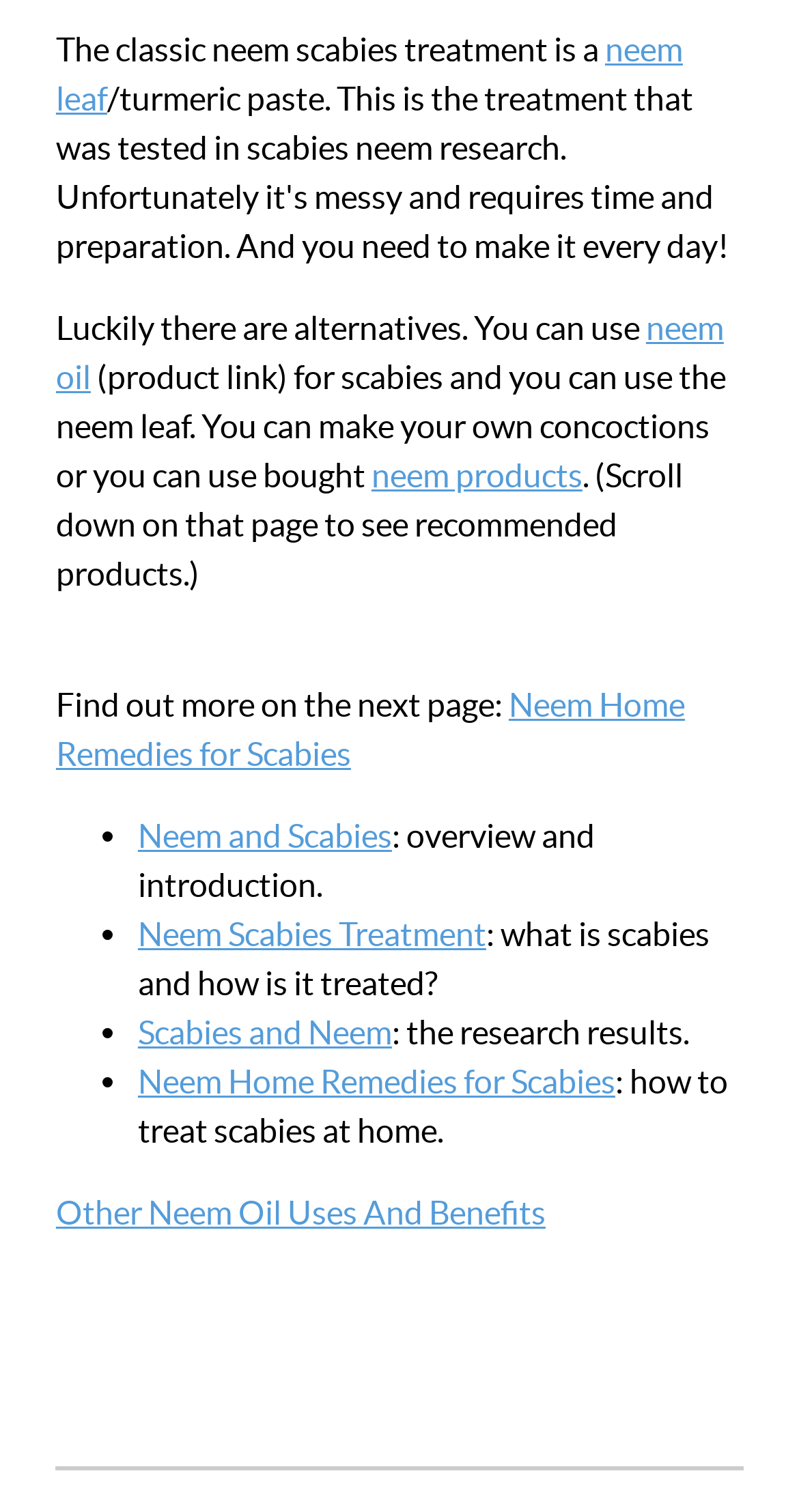Find the bounding box of the element with the following description: "Neem Home Remedies for Scabies". The coordinates must be four float numbers between 0 and 1, formatted as [left, top, right, bottom].

[0.173, 0.703, 0.77, 0.727]